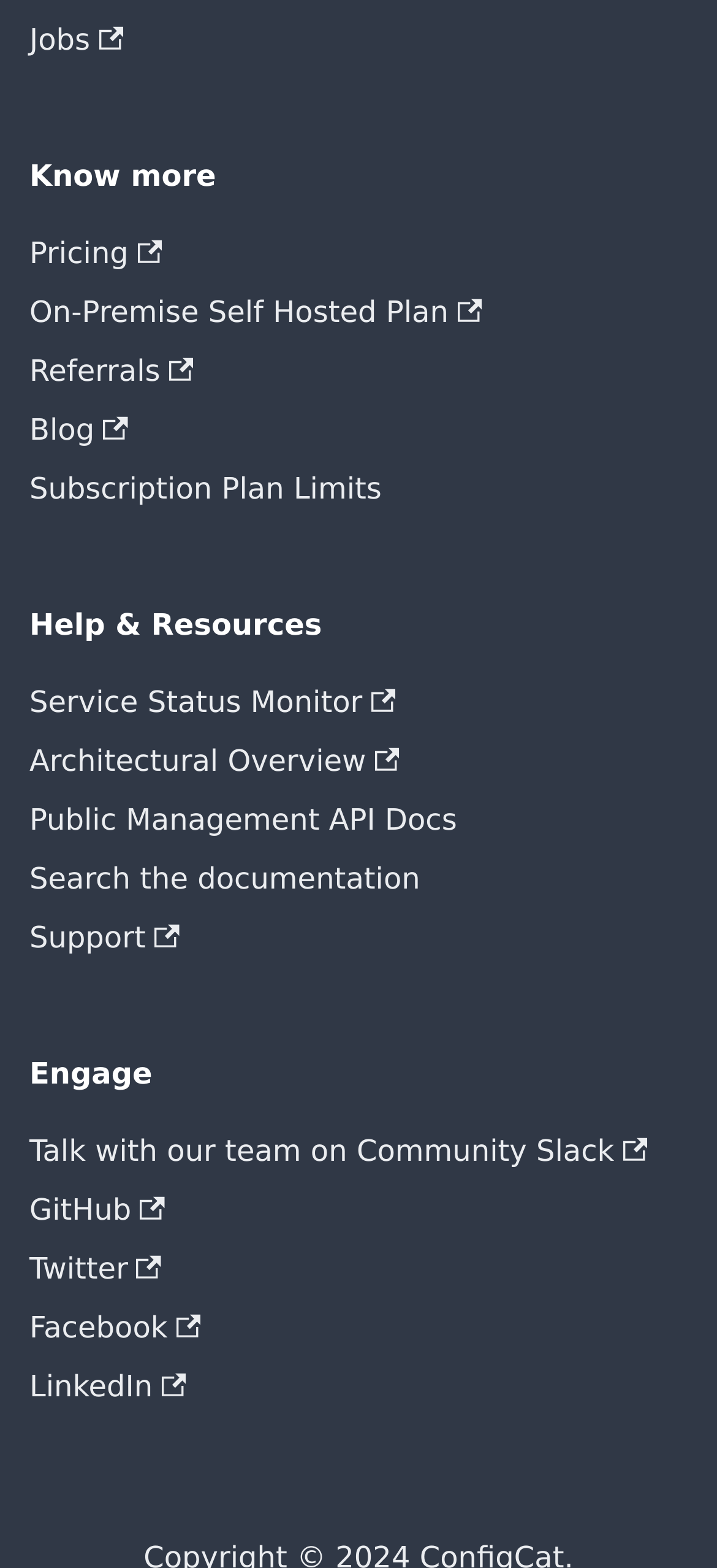Find the bounding box coordinates of the clickable element required to execute the following instruction: "Learn about pricing". Provide the coordinates as four float numbers between 0 and 1, i.e., [left, top, right, bottom].

[0.041, 0.143, 0.959, 0.181]